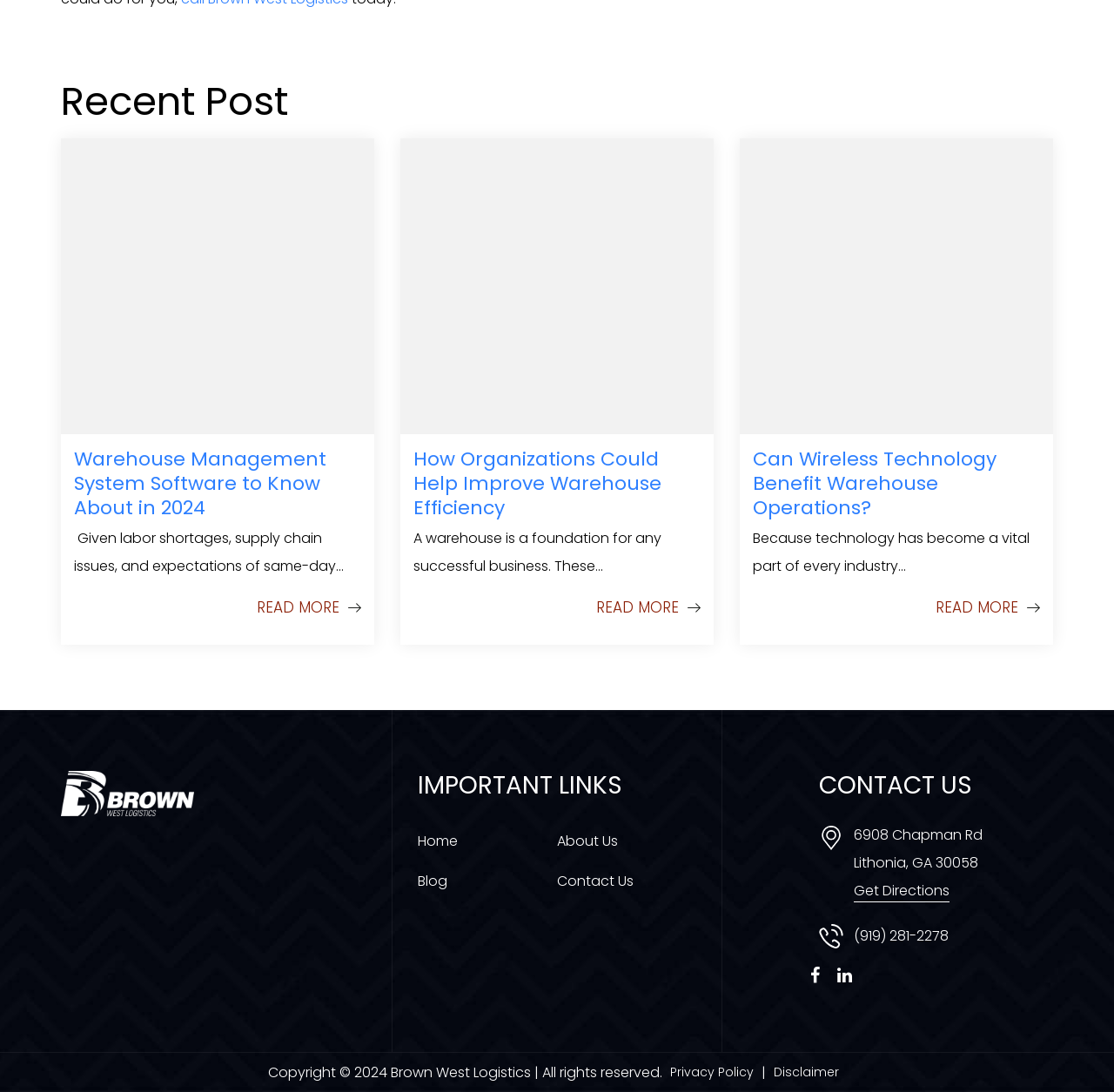Using the format (top-left x, top-left y, bottom-right x, bottom-right y), provide the bounding box coordinates for the described UI element. All values should be floating point numbers between 0 and 1: AliSchenck

None